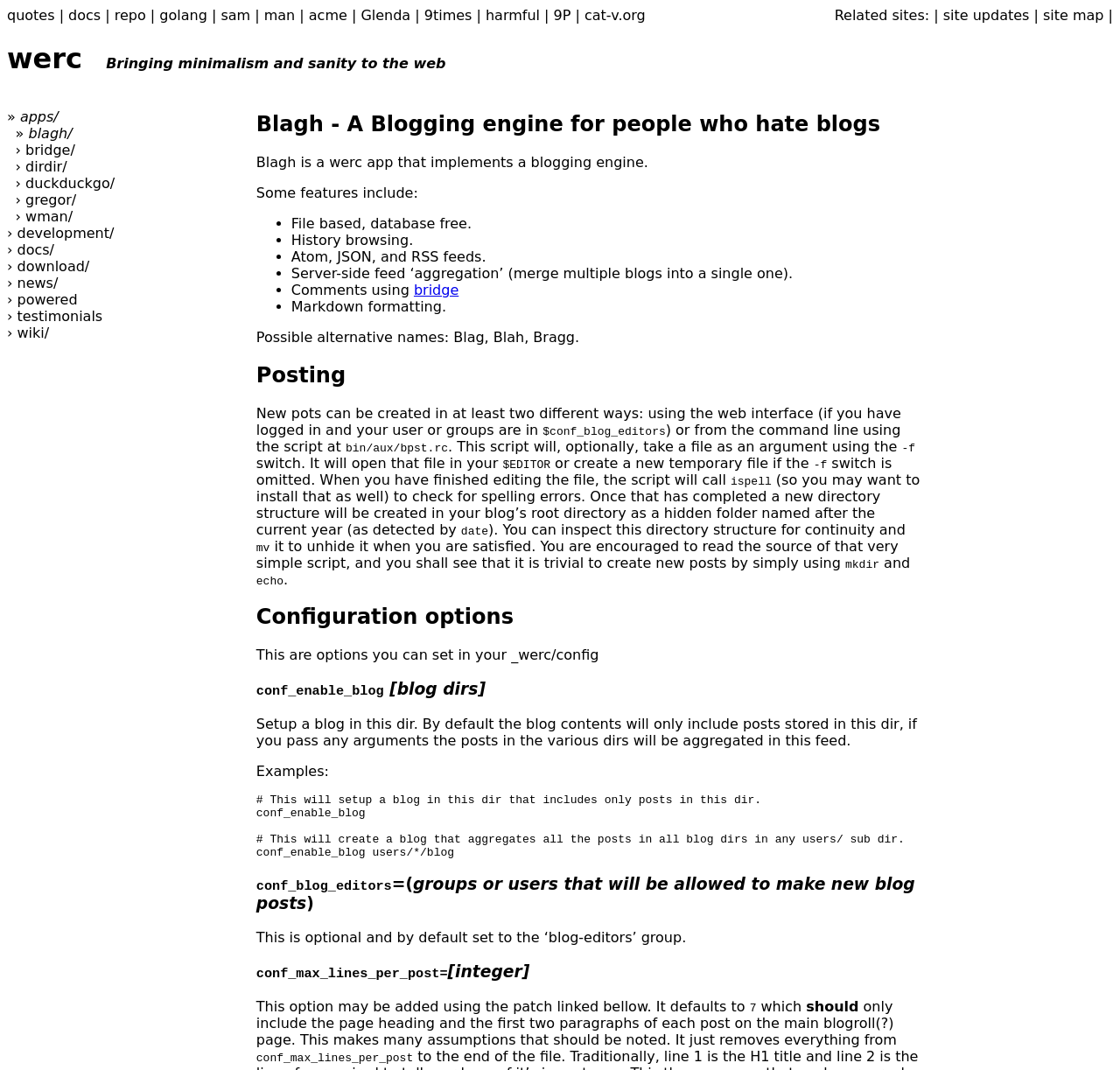Please determine the bounding box of the UI element that matches this description: sam. The coordinates should be given as (top-left x, top-left y, bottom-right x, bottom-right y), with all values between 0 and 1.

[0.197, 0.007, 0.224, 0.022]